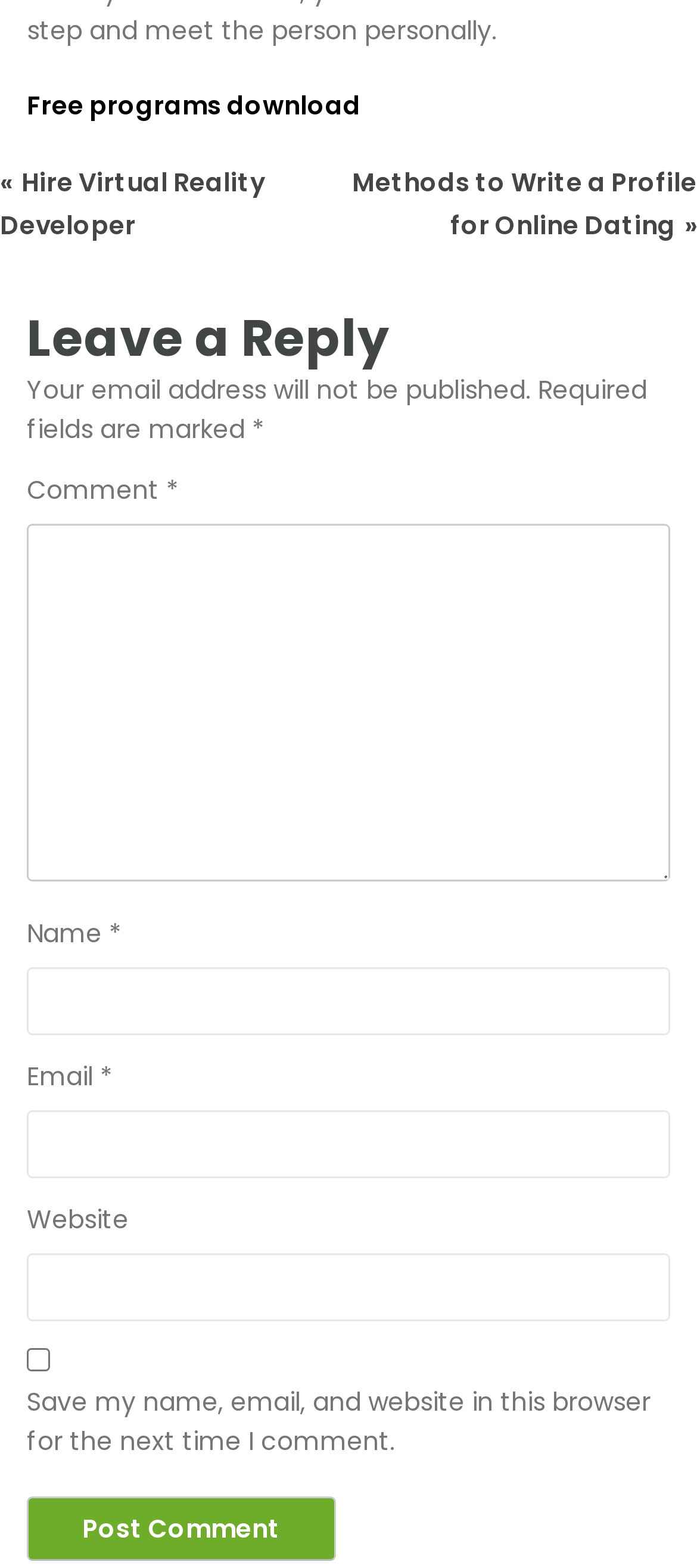Please provide a detailed answer to the question below based on the screenshot: 
What is the purpose of the textbox labeled 'Comment'?

The textbox labeled 'Comment' is located below the heading 'Leave a Reply', which suggests that its purpose is to allow users to leave a reply or comment on the webpage.